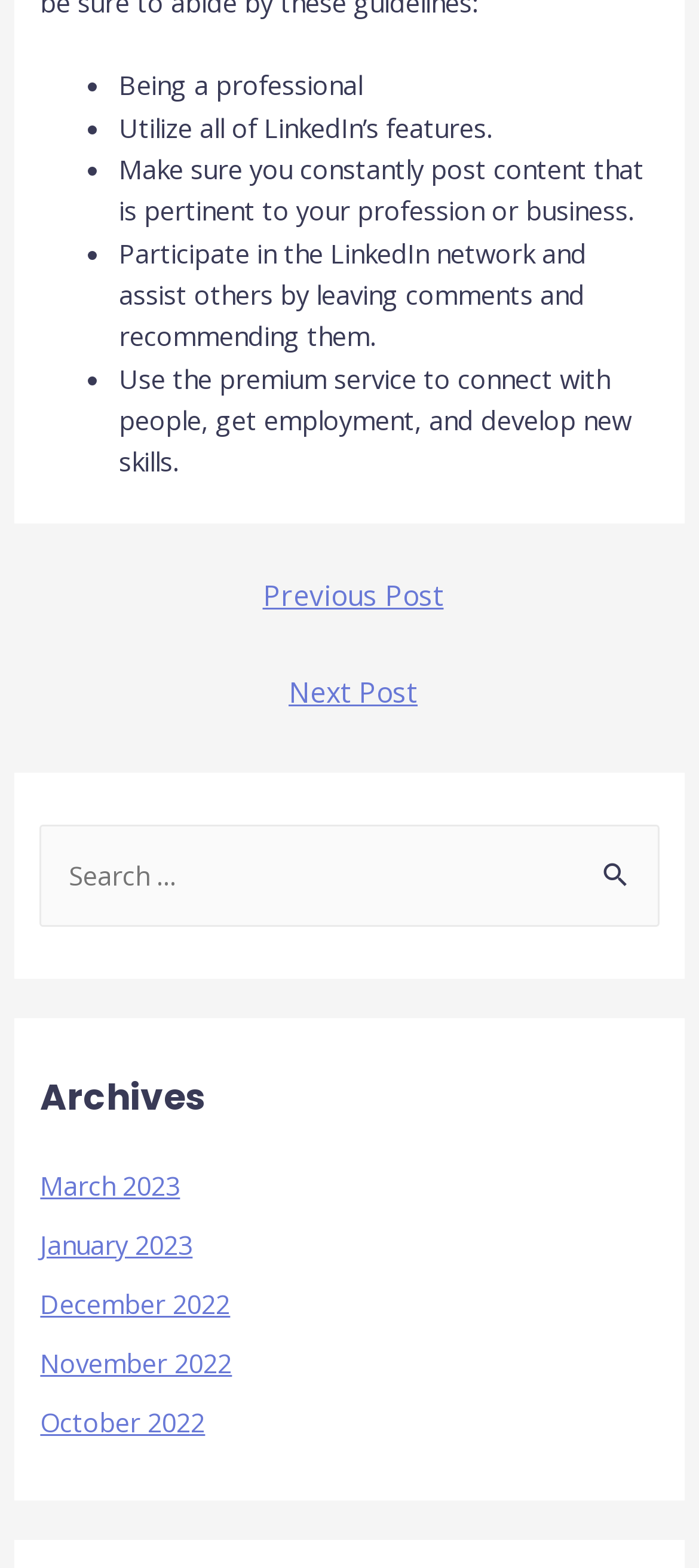Using the given element description, provide the bounding box coordinates (top-left x, top-left y, bottom-right x, bottom-right y) for the corresponding UI element in the screenshot: parent_node: Search for: value="Search"

[0.827, 0.526, 0.942, 0.572]